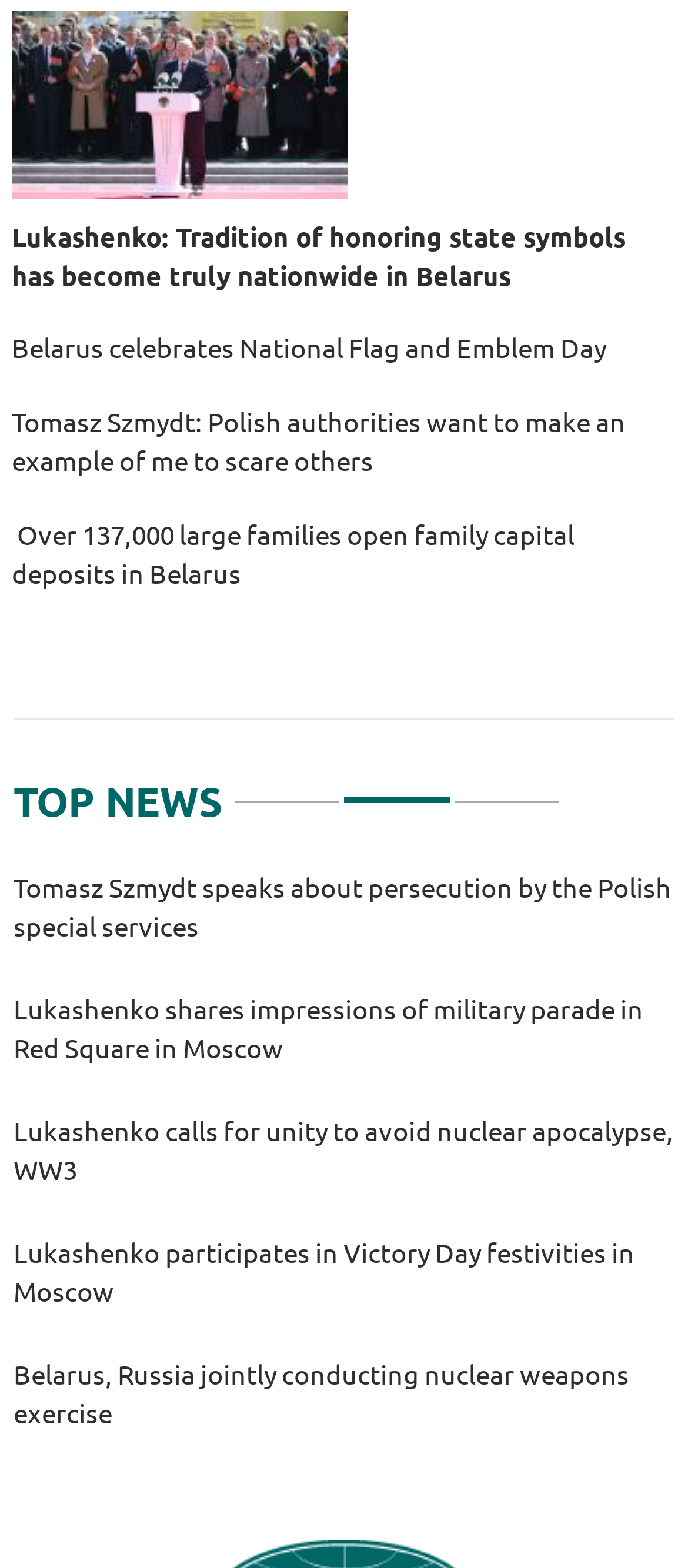Determine the bounding box coordinates for the clickable element required to fulfill the instruction: "Select the second tab". Provide the coordinates as four float numbers between 0 and 1, i.e., [left, top, right, bottom].

[0.501, 0.489, 0.653, 0.512]